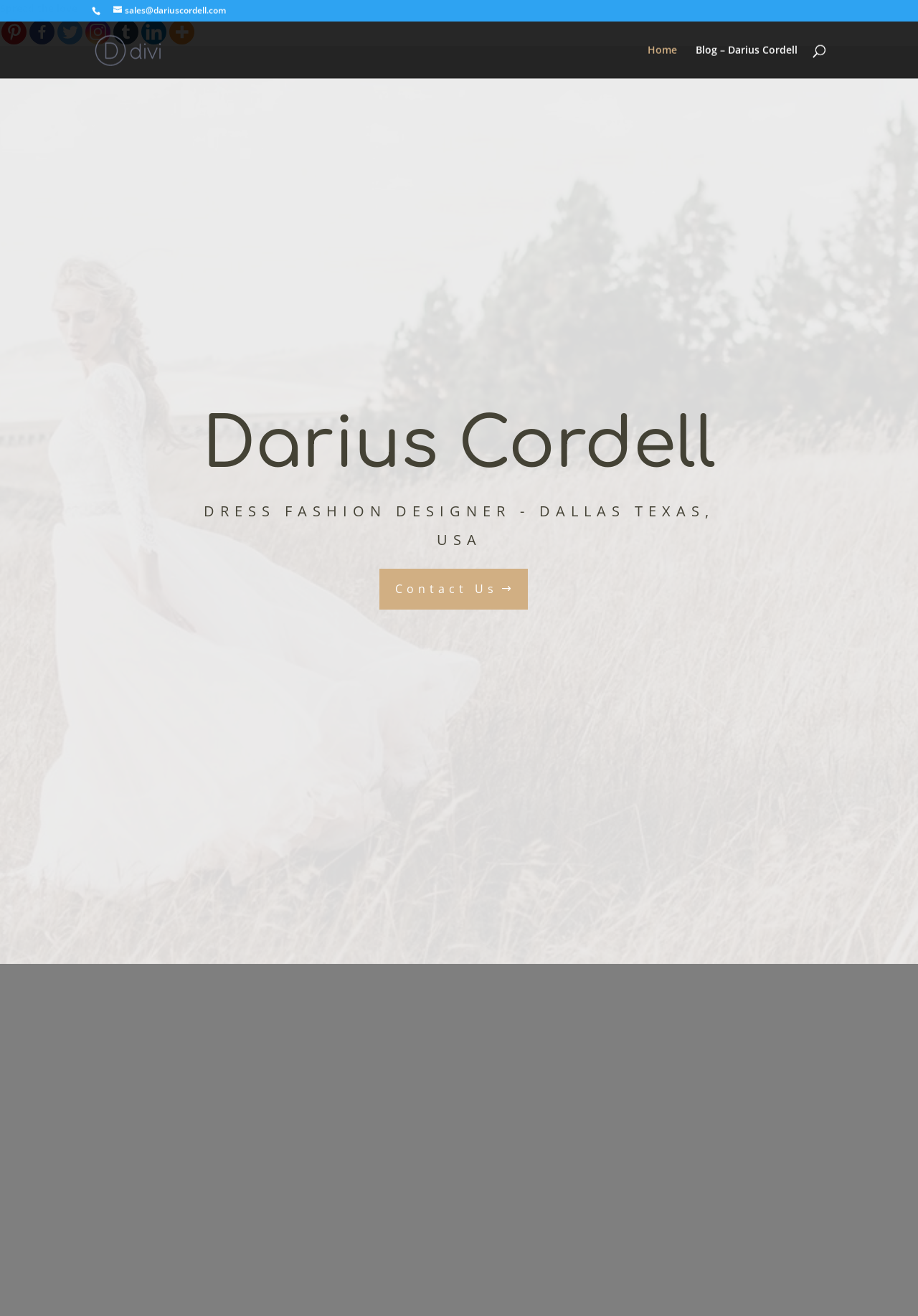What is the profession of Darius Cordell?
Please provide a comprehensive answer based on the details in the screenshot.

Based on the webpage, the heading 'Darius Cordell' is followed by the static text 'DRESS FASHION DESIGNER - DALLAS TEXAS, USA', which indicates that Darius Cordell is a dress fashion designer.